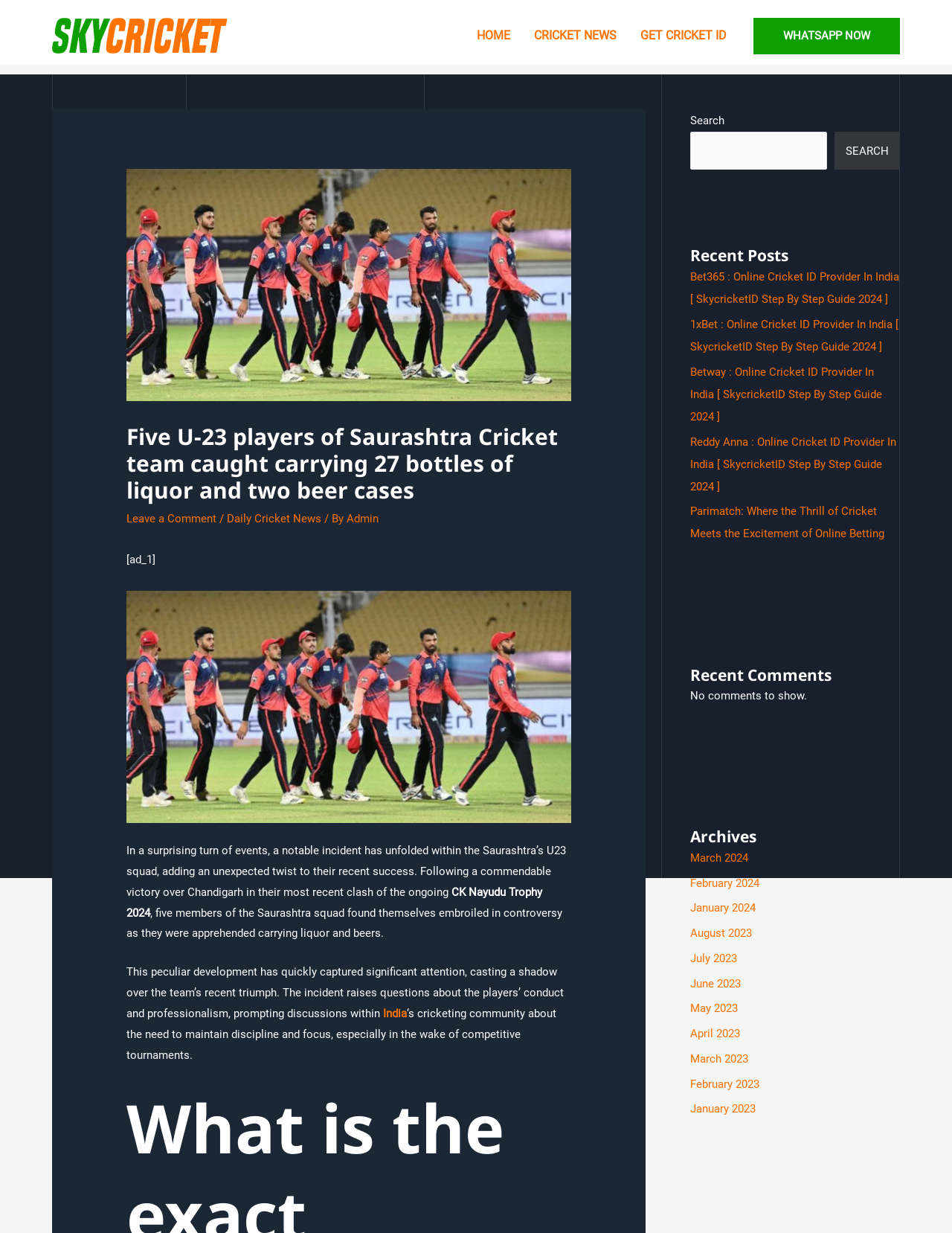Using the information in the image, give a comprehensive answer to the question: 
What is the name of the online cricket ID provider?

The name of the online cricket ID provider can be found in the top-left corner of the webpage, where it says 'SkycricketID | Online Cricket ID Provider | SkyCricketID | Get ID Now'. This is the main heading of the webpage, and it clearly indicates that SkycricketID is the online cricket ID provider.